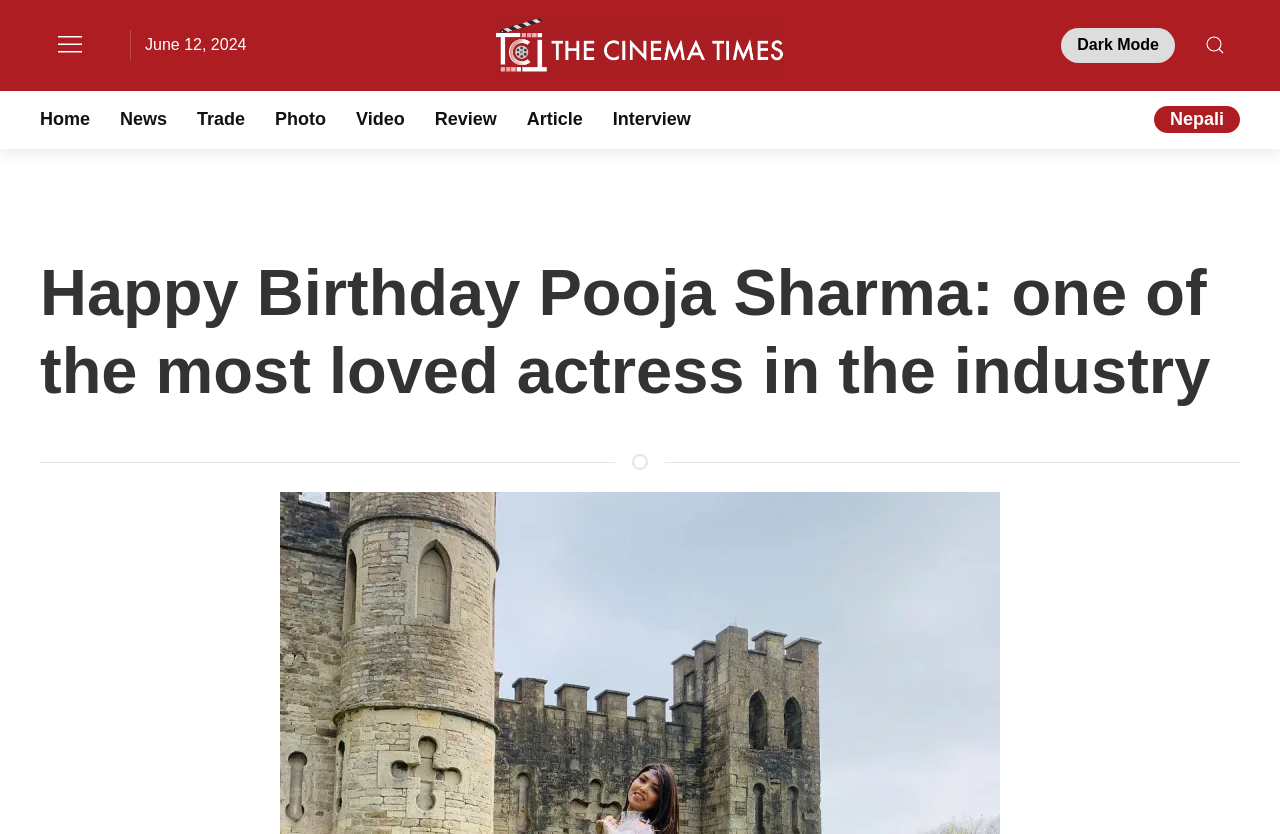Please determine and provide the text content of the webpage's heading.

Happy Birthday Pooja Sharma: one of the most loved actress in the industry